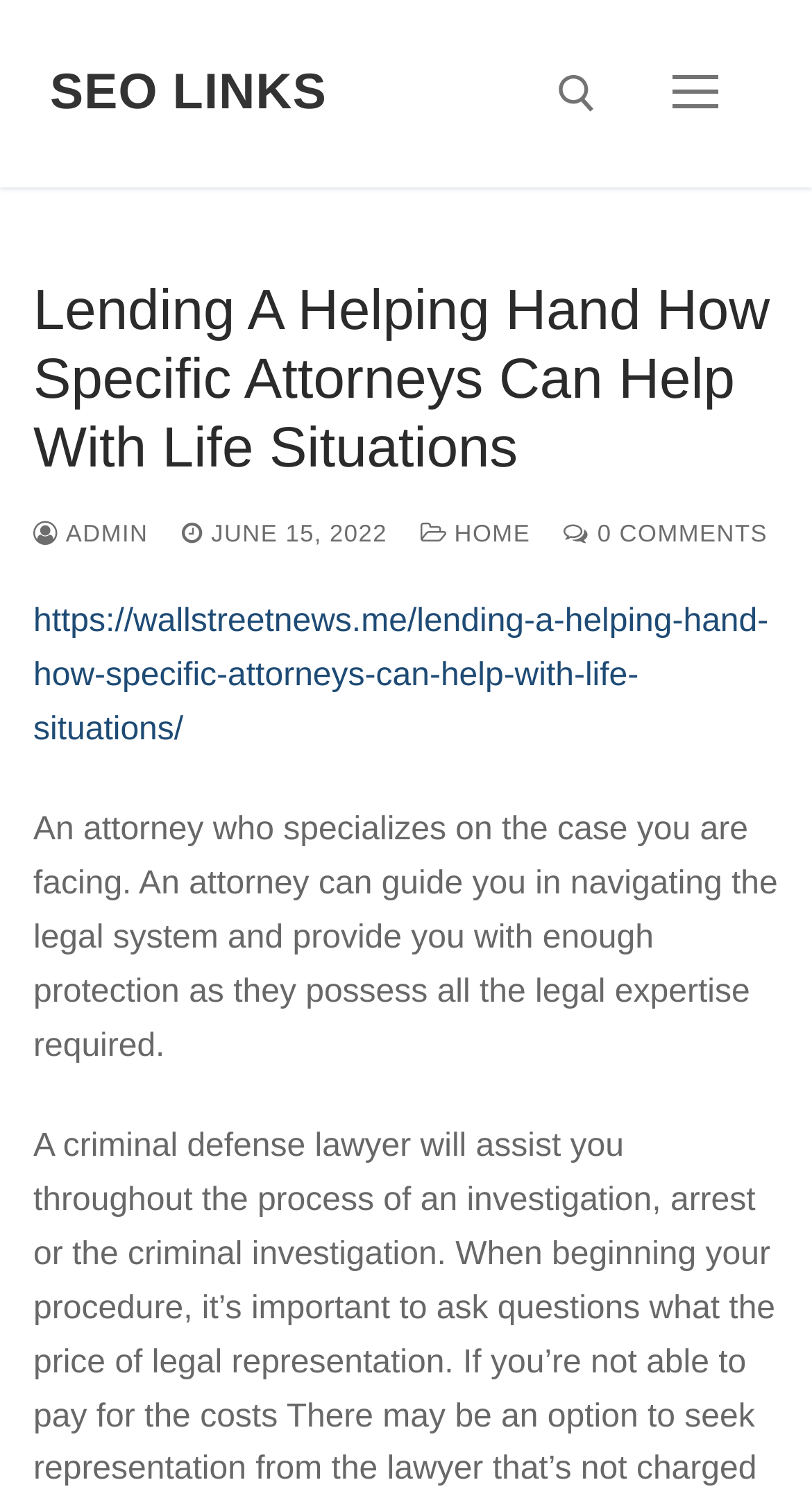What is the function of the search box?
From the screenshot, provide a brief answer in one word or phrase.

Search for content